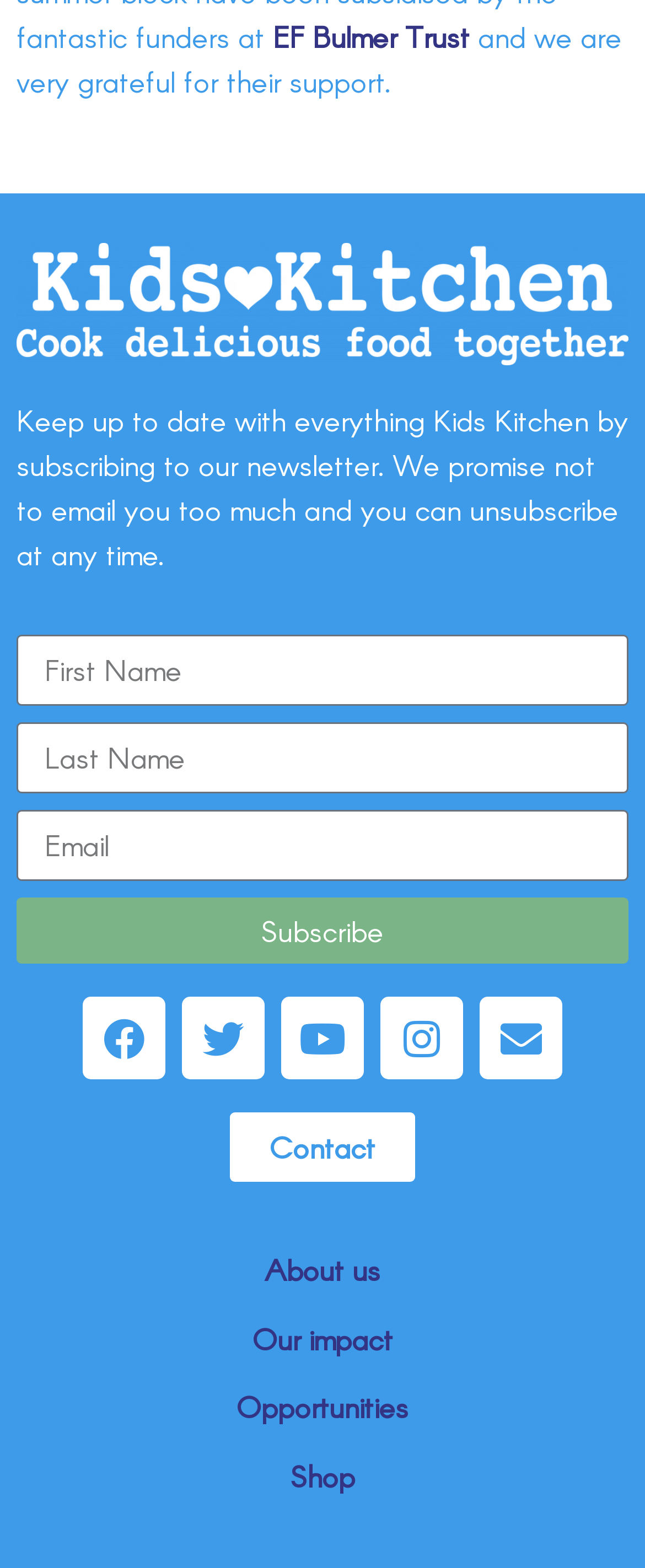How many social media links are there?
Offer a detailed and exhaustive answer to the question.

I counted the number of social media links by looking at the links with icons, which are Facebook, Twitter, Youtube, Instagram, and Envelope.